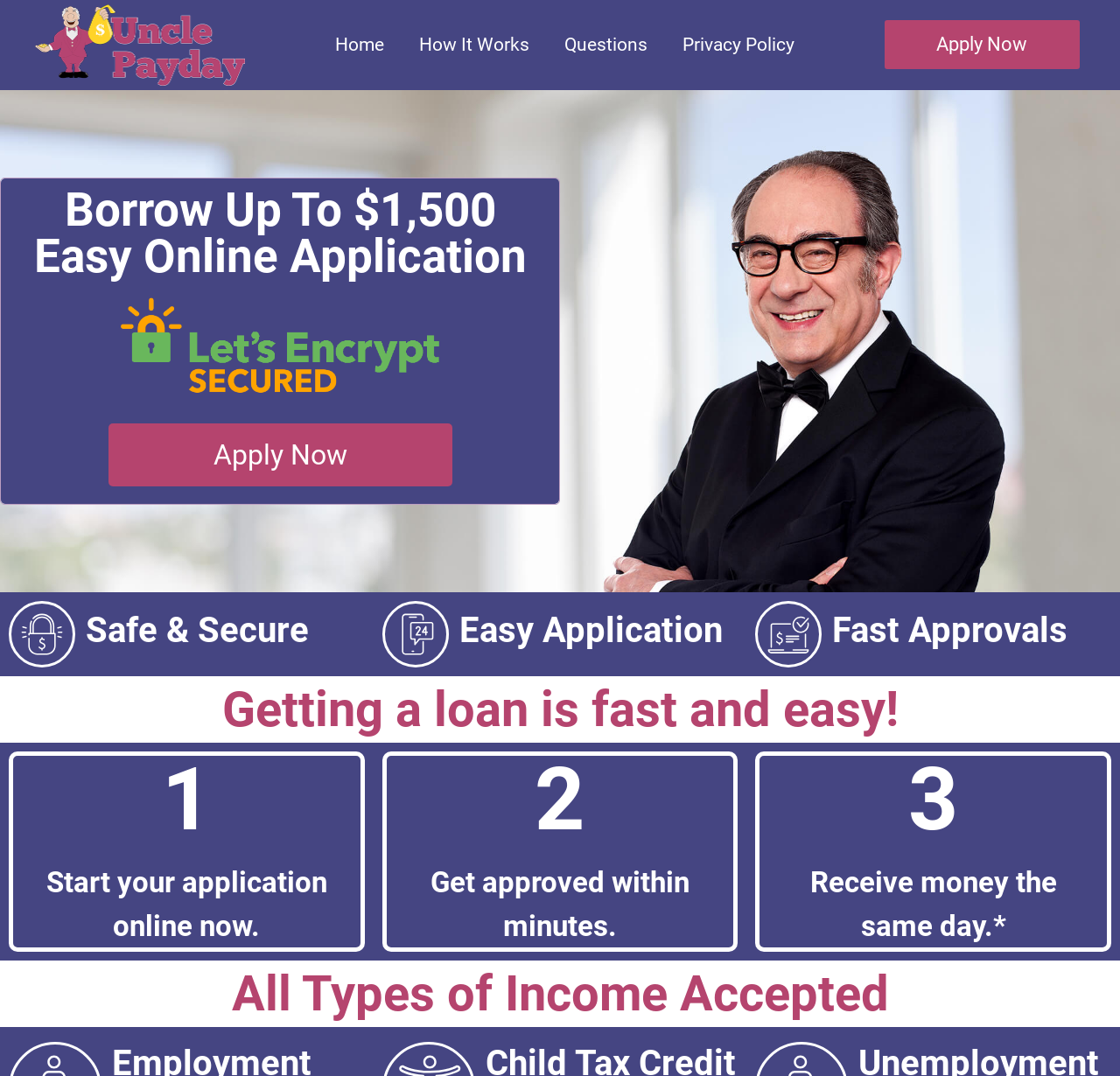How many steps are involved in the loan process?
Using the information from the image, answer the question thoroughly.

The answer can be inferred from the numbered steps described in the StaticText elements '1', '2', and '3' which are located in the middle of the webpage, indicating that there are three steps involved in the loan process.